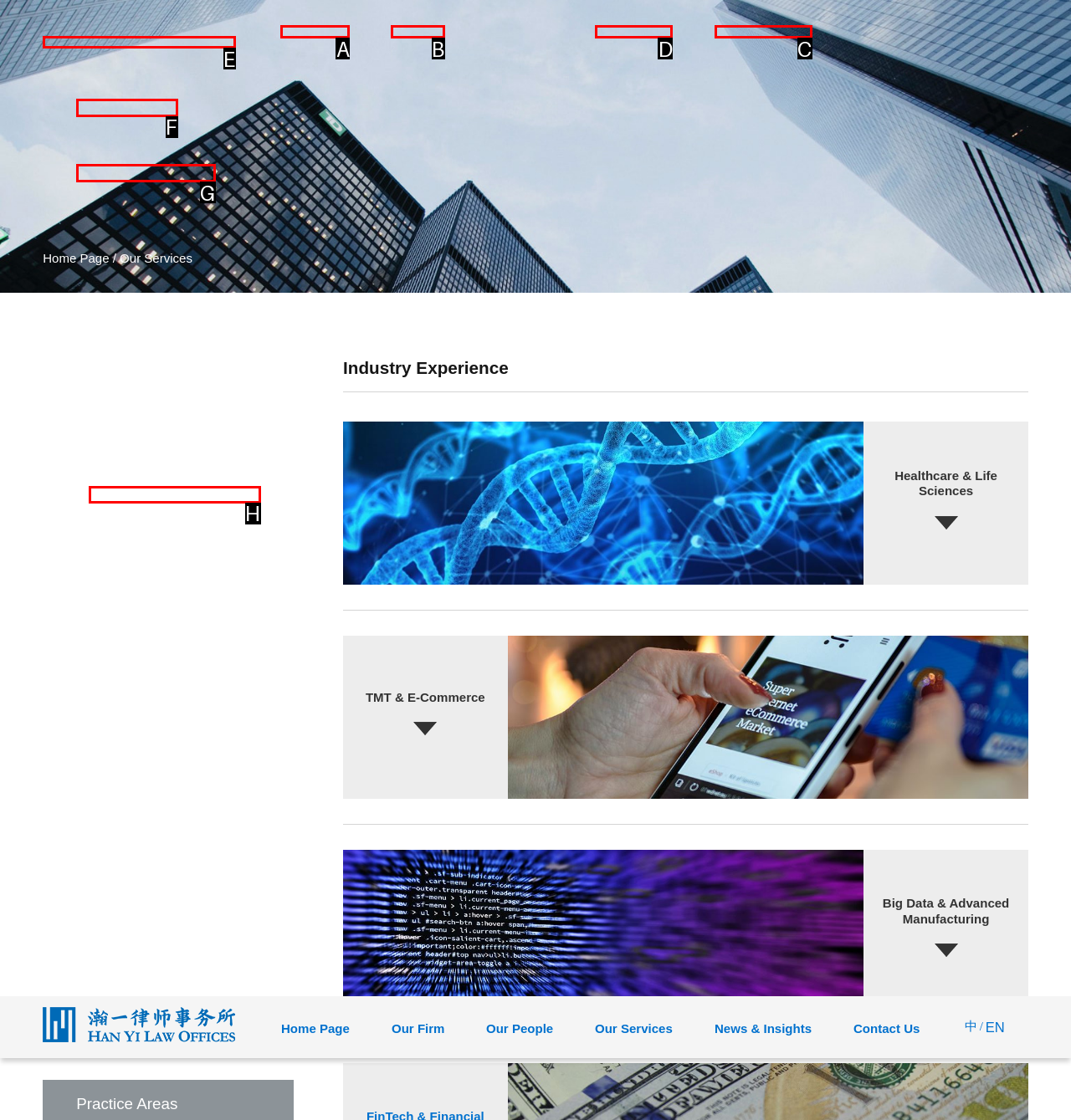Given the task: explore our services, point out the letter of the appropriate UI element from the marked options in the screenshot.

D